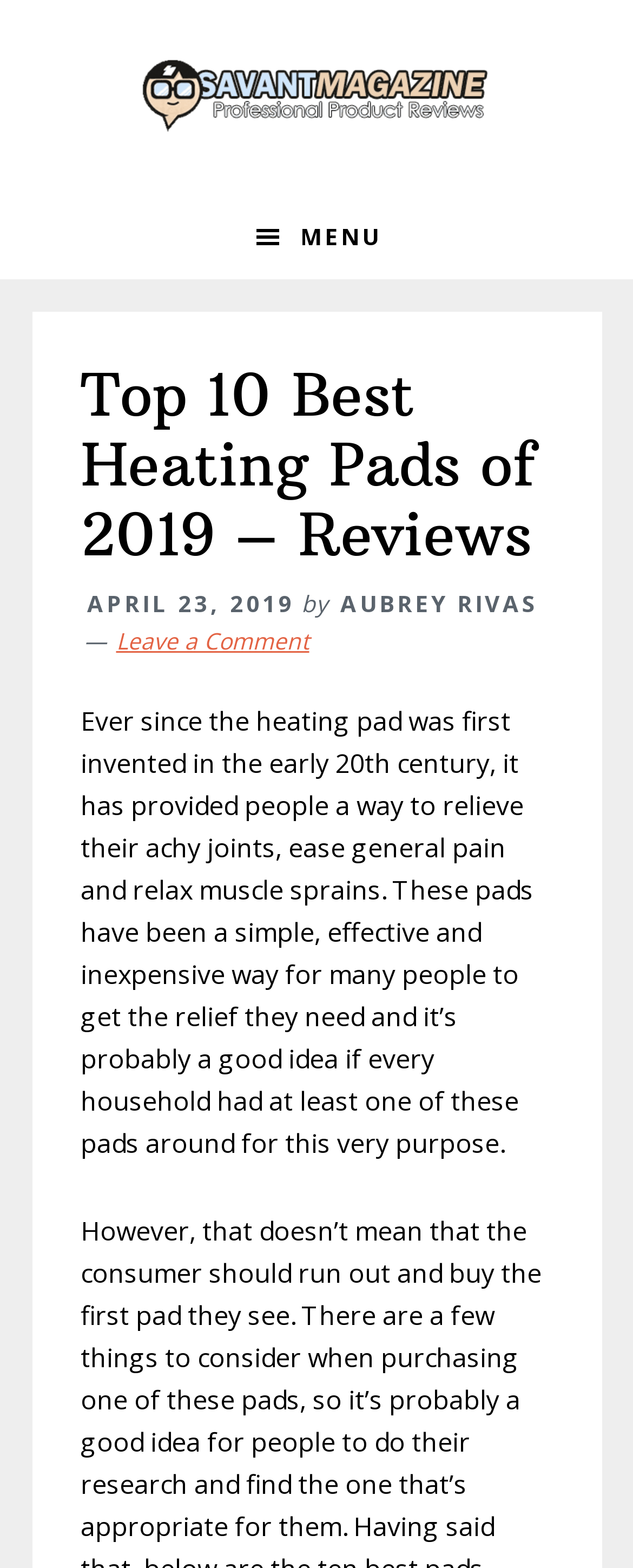Please determine the bounding box coordinates for the UI element described as: "Menu".

[0.0, 0.124, 1.0, 0.178]